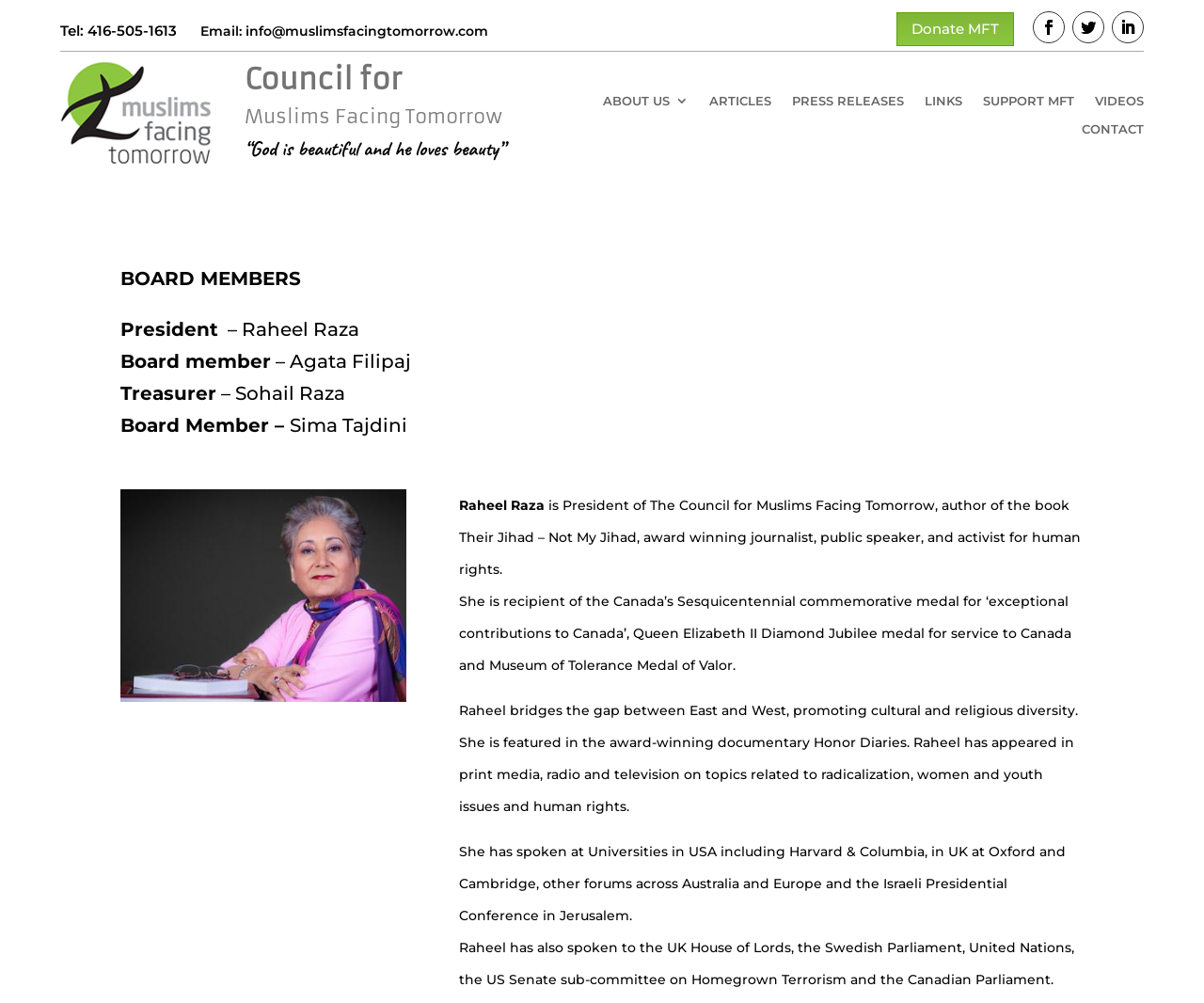What is the title of the book written by Raheel Raza?
Using the image, provide a concise answer in one word or a short phrase.

Their Jihad – Not My Jihad